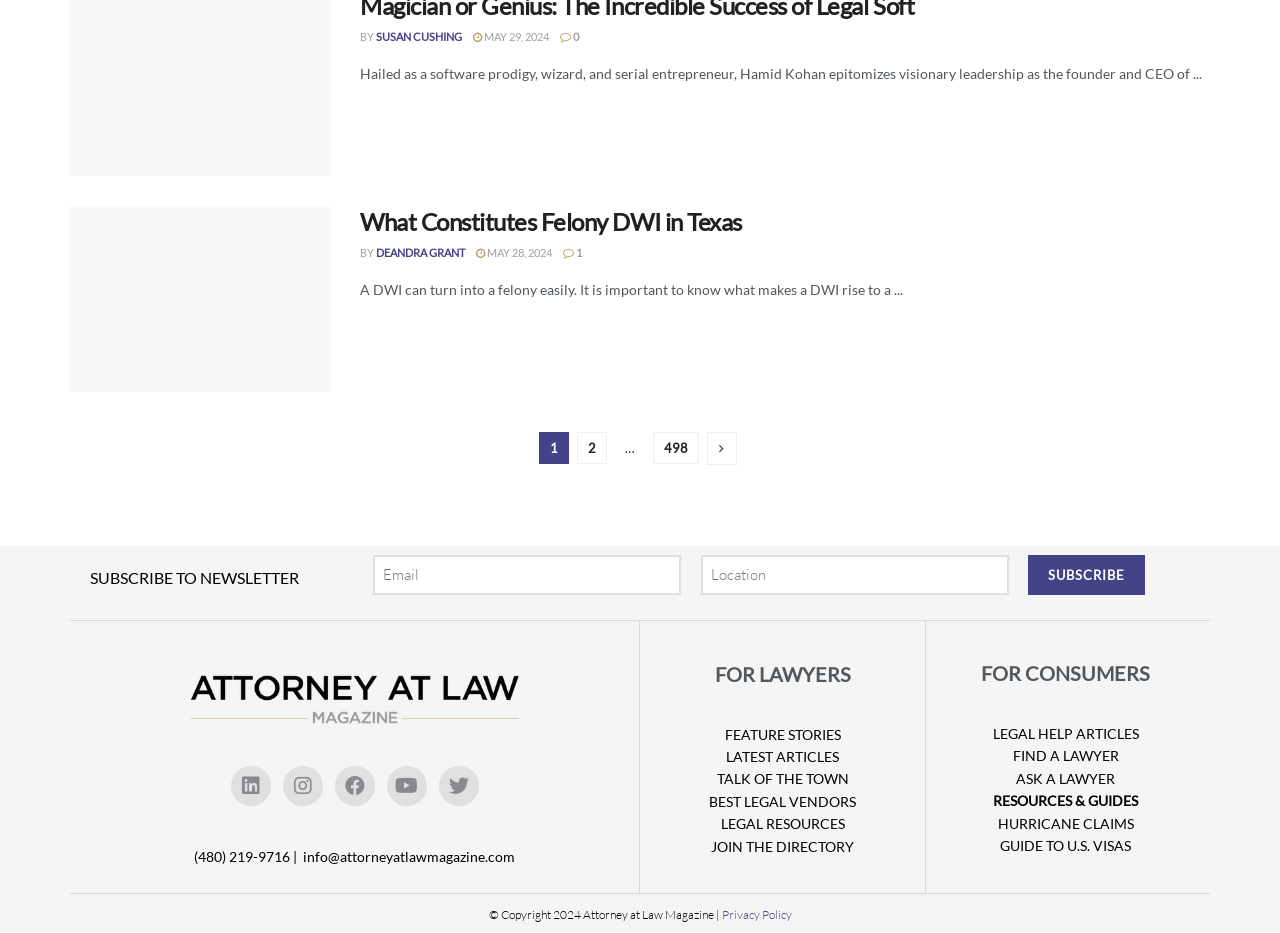Please locate the clickable area by providing the bounding box coordinates to follow this instruction: "Search for a lawyer".

[0.791, 0.801, 0.874, 0.819]